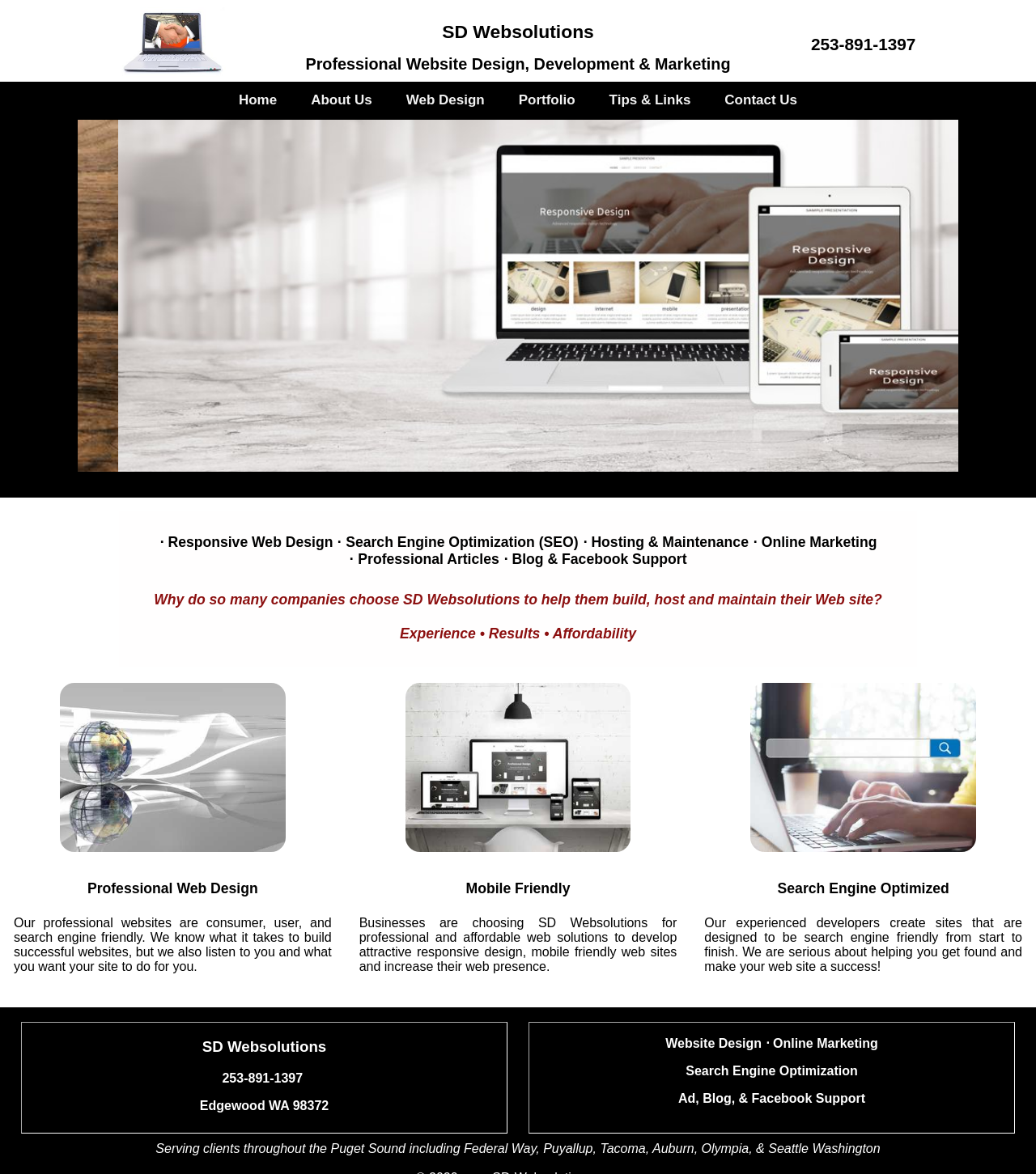Highlight the bounding box coordinates of the element you need to click to perform the following instruction: "Contact 'SD Websolutions'."

[0.683, 0.077, 0.786, 0.098]